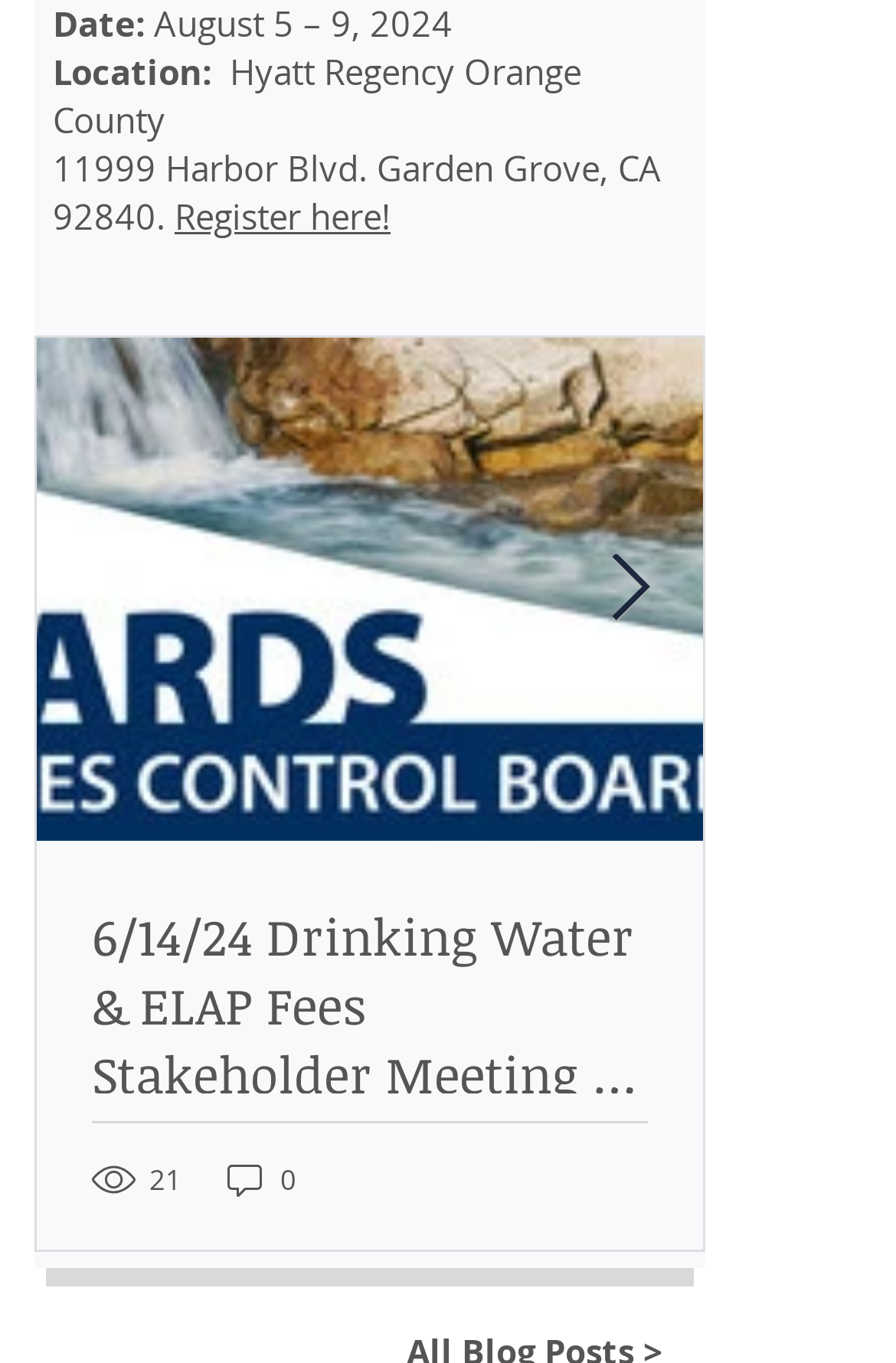What is the purpose of the 'Register here!' link?
Utilize the image to construct a detailed and well-explained answer.

The 'Register here!' link is likely used to register for the event, as it is placed below the event date and location information.